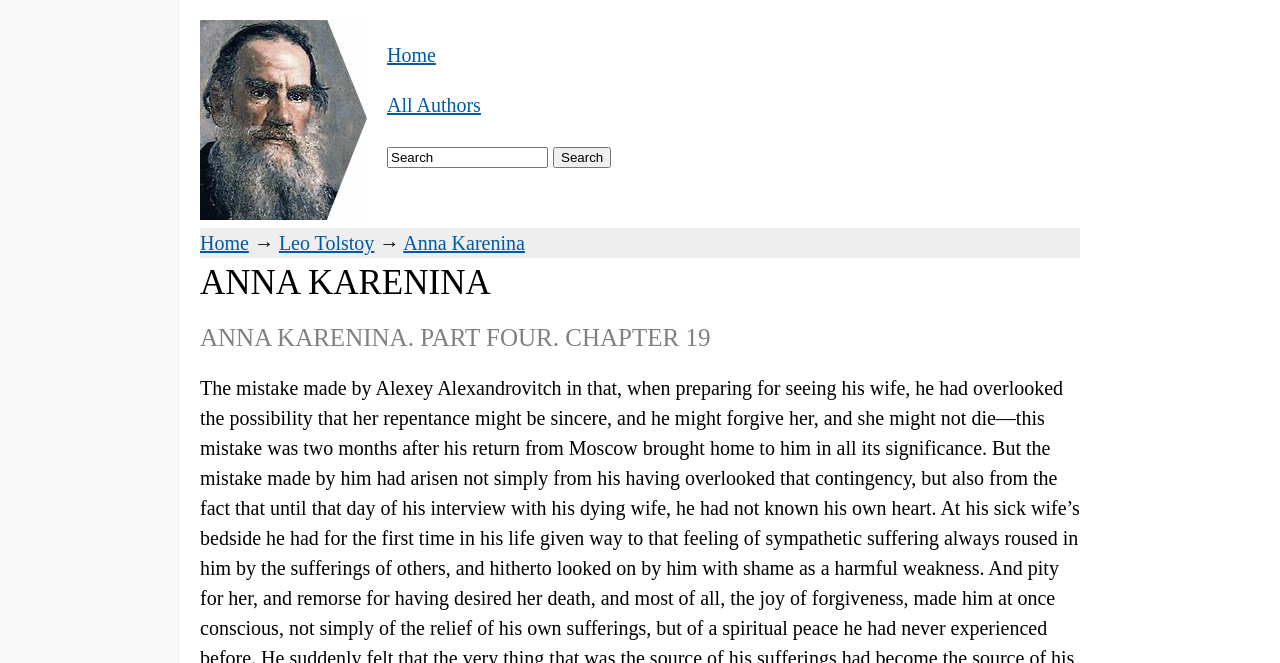Find the bounding box coordinates of the clickable region needed to perform the following instruction: "Search for a book". The coordinates should be provided as four float numbers between 0 and 1, i.e., [left, top, right, bottom].

[0.432, 0.222, 0.478, 0.253]